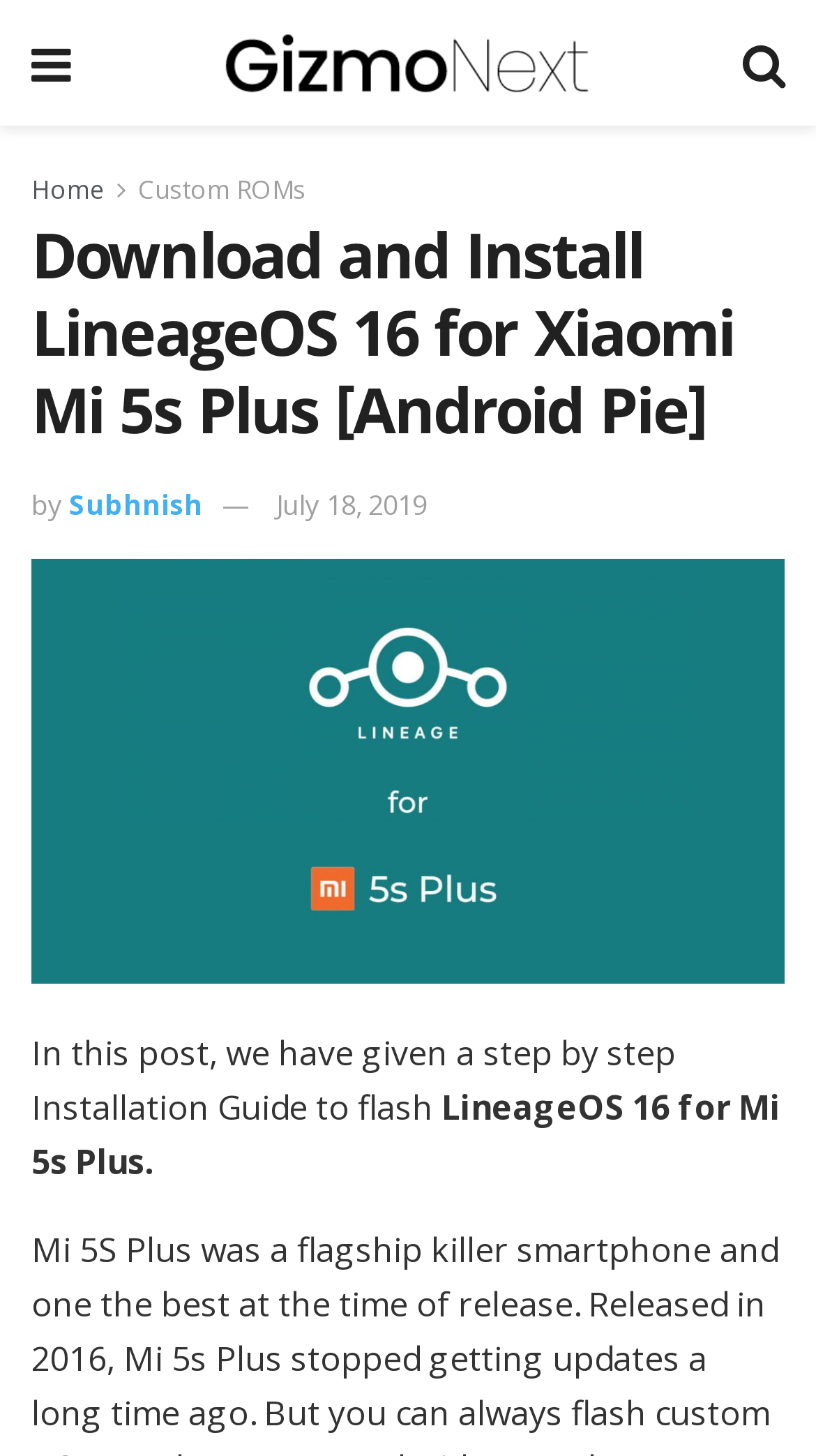Locate the primary headline on the webpage and provide its text.

Download and Install LineageOS 16 for Xiaomi Mi 5s Plus [Android Pie]